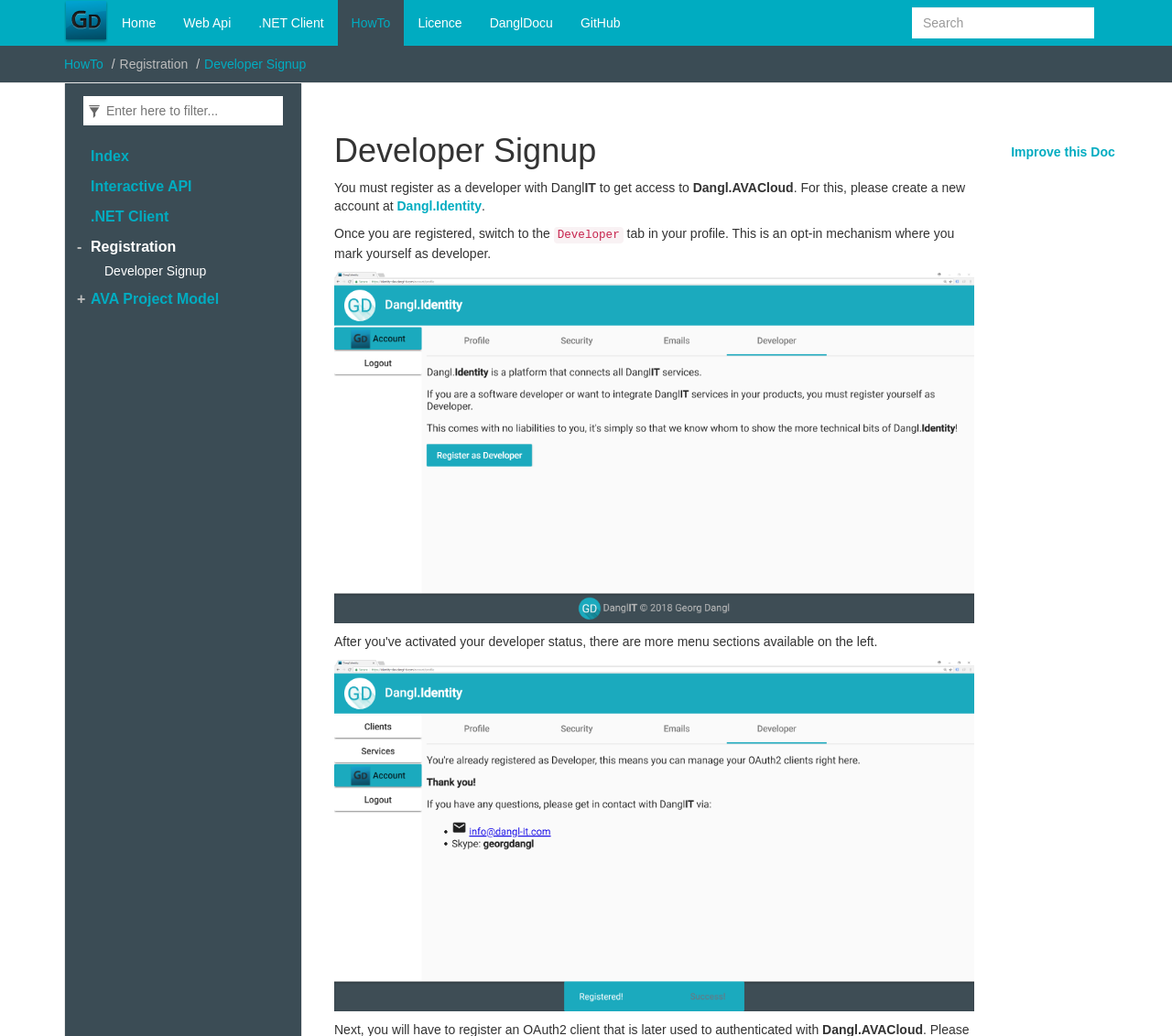Given the content of the image, can you provide a detailed answer to the question?
What is the opt-in mechanism for developers?

After registering, users need to switch to the Developer tab in their profile, which is an opt-in mechanism to mark themselves as developers. This is explained in the text 'Once you are registered, switch to the Developer tab in your profile. This is an opt-in mechanism where you mark yourself as developer.'